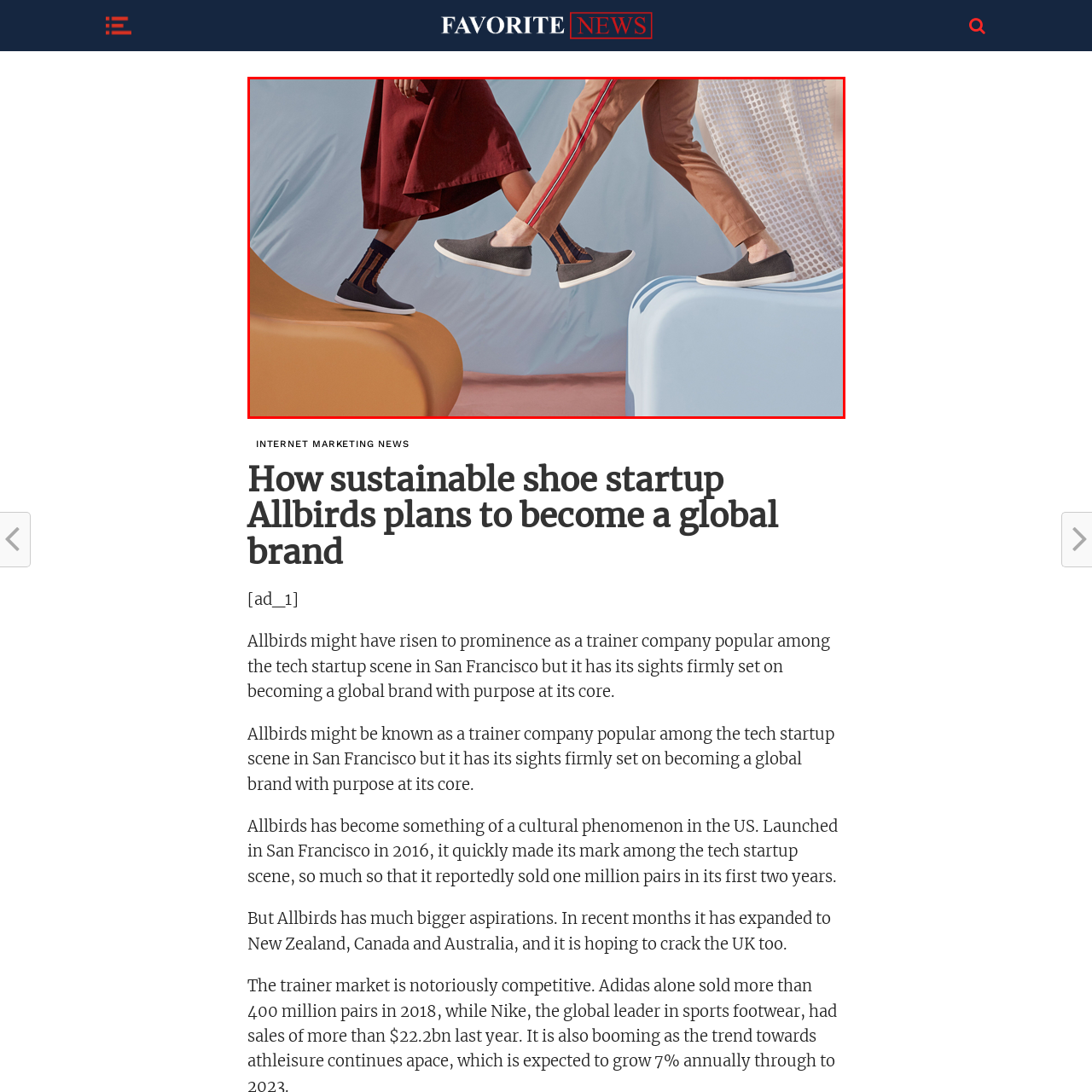Consider the image within the red frame and reply with a brief answer: What type of shapes are in the backdrop?

Abstract